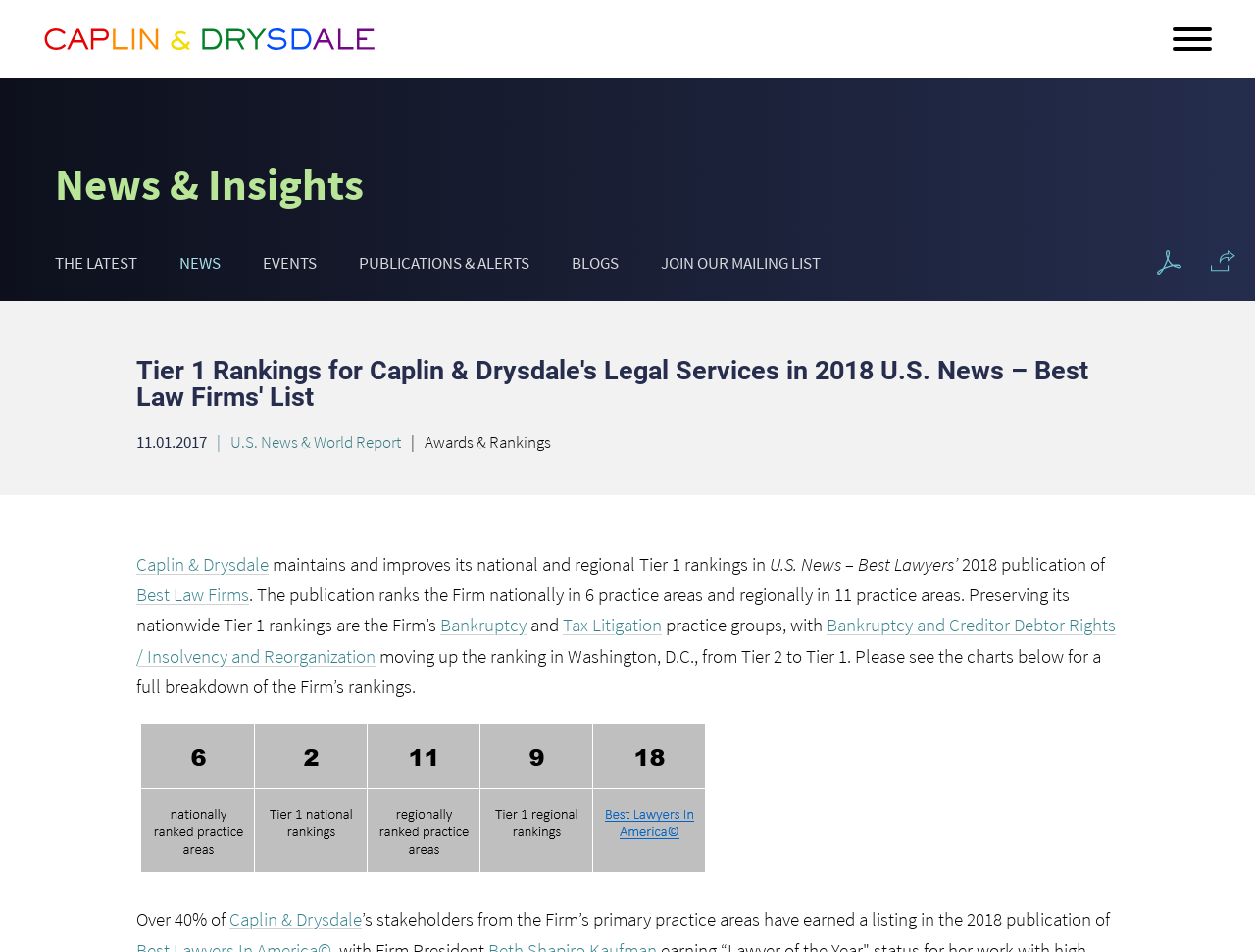Can you find the bounding box coordinates for the element to click on to achieve the instruction: "Click on the 'Caplin & Drysdale' link"?

[0.034, 0.029, 0.339, 0.053]